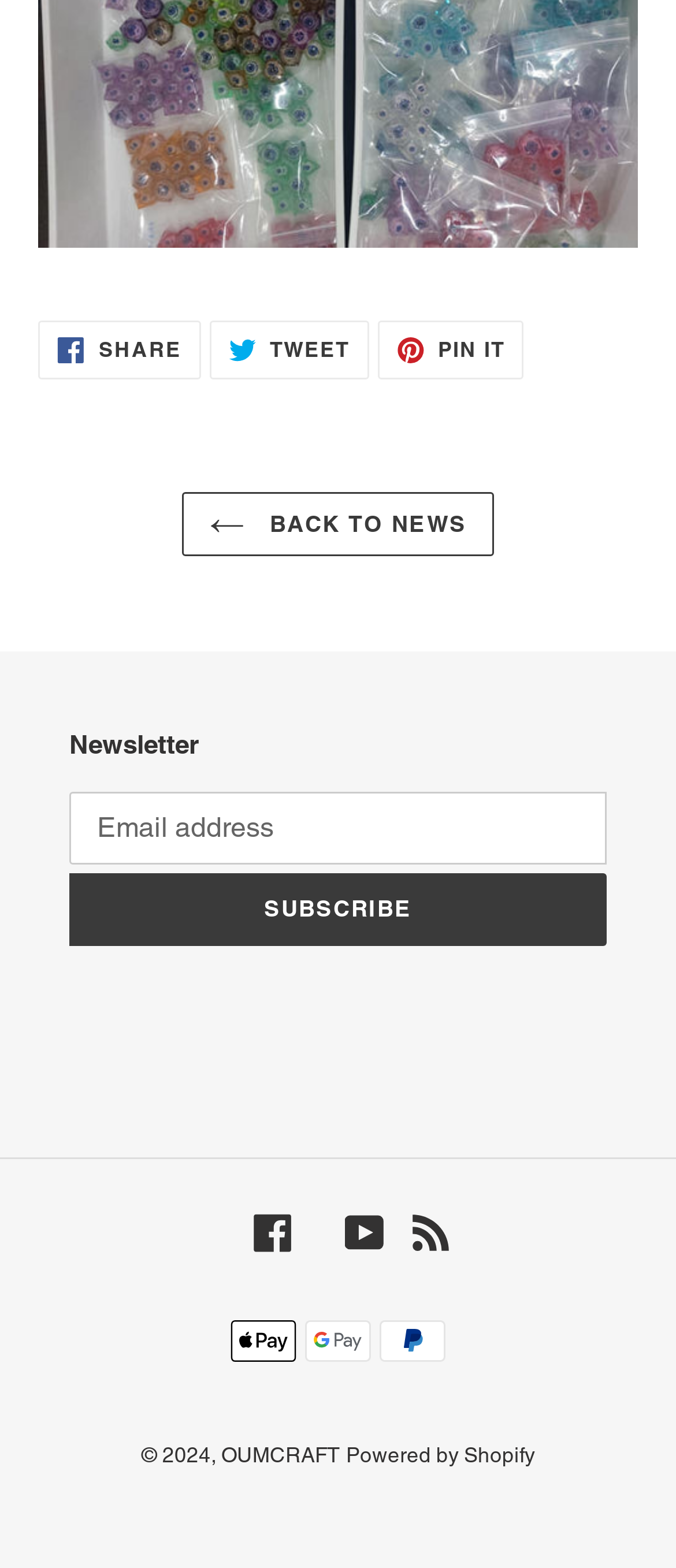Identify the bounding box coordinates of the element that should be clicked to fulfill this task: "Visit Facebook page". The coordinates should be provided as four float numbers between 0 and 1, i.e., [left, top, right, bottom].

[0.373, 0.773, 0.432, 0.799]